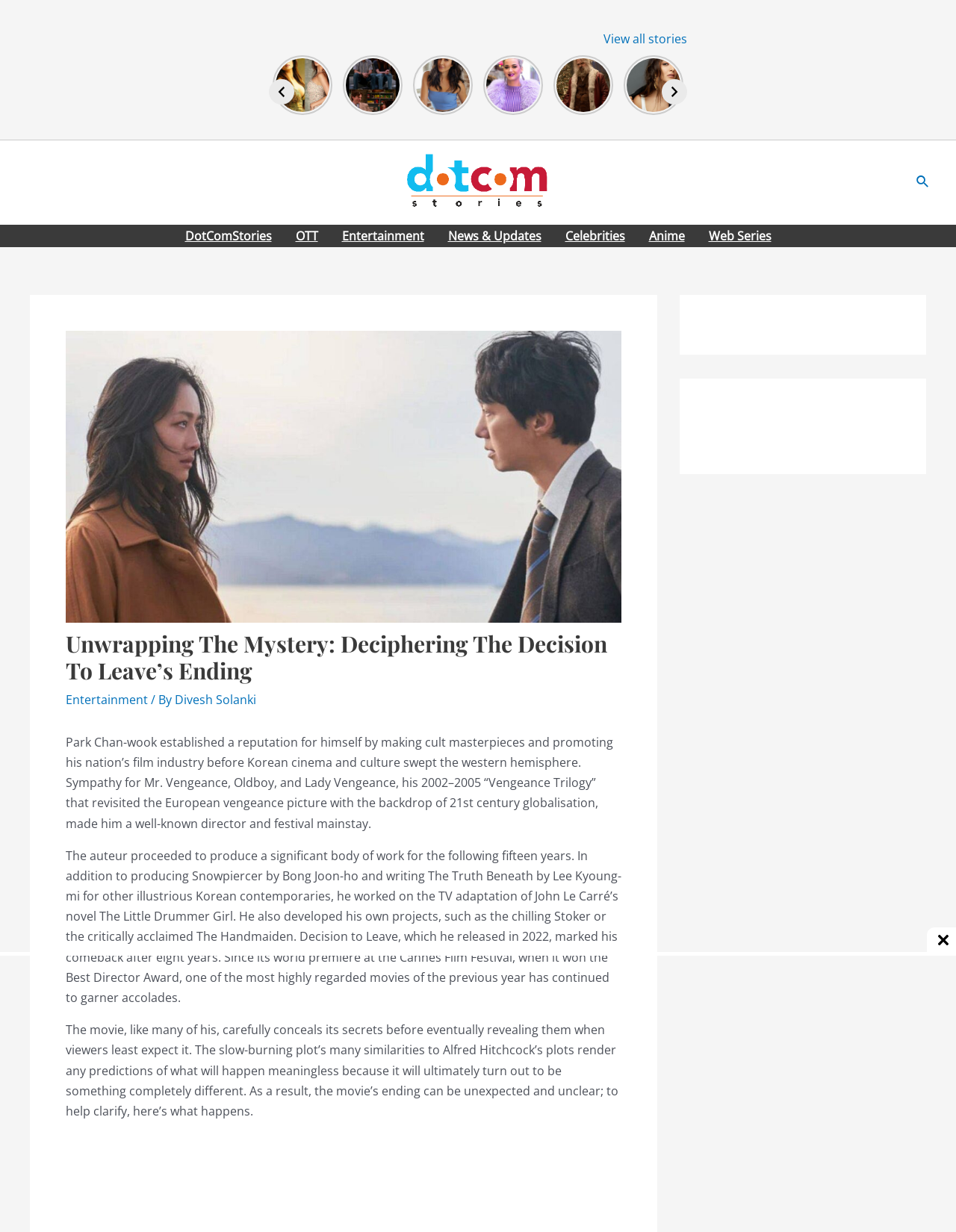Please identify the bounding box coordinates of the element I need to click to follow this instruction: "Navigate to the Entertainment section".

[0.345, 0.182, 0.456, 0.2]